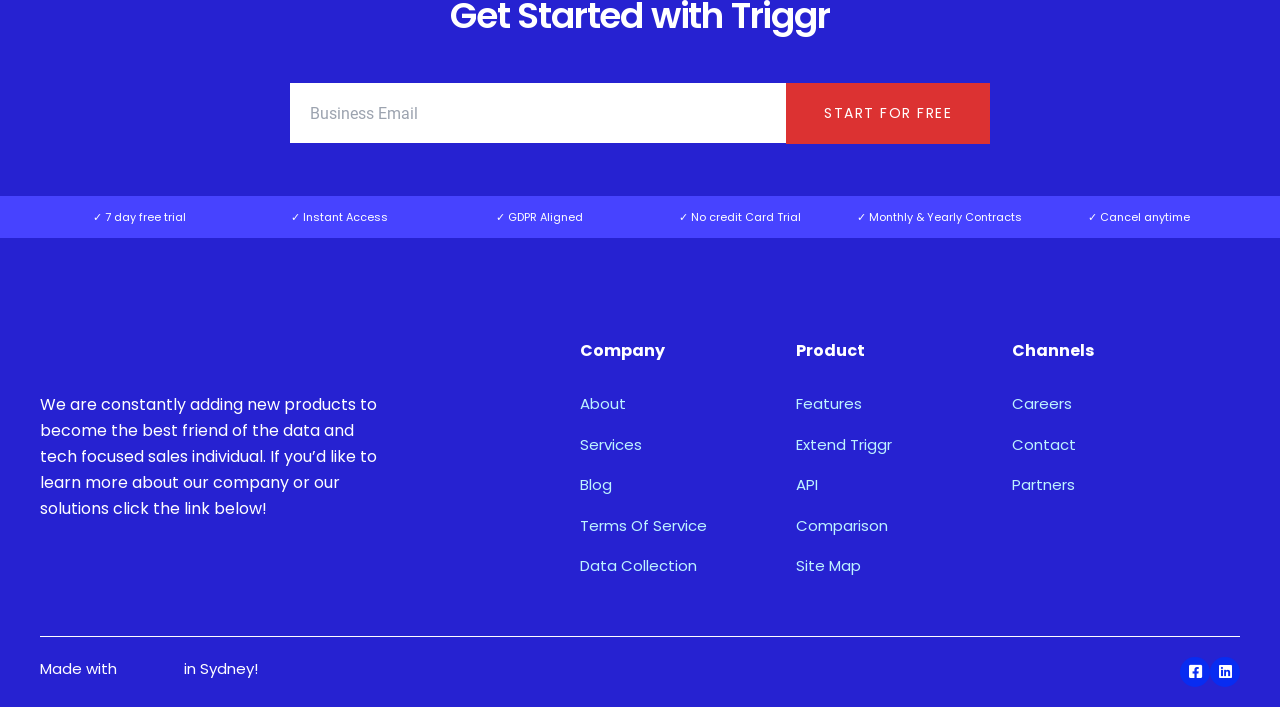Find the bounding box coordinates of the element's region that should be clicked in order to follow the given instruction: "Learn more about the company". The coordinates should consist of four float numbers between 0 and 1, i.e., [left, top, right, bottom].

[0.453, 0.544, 0.598, 0.601]